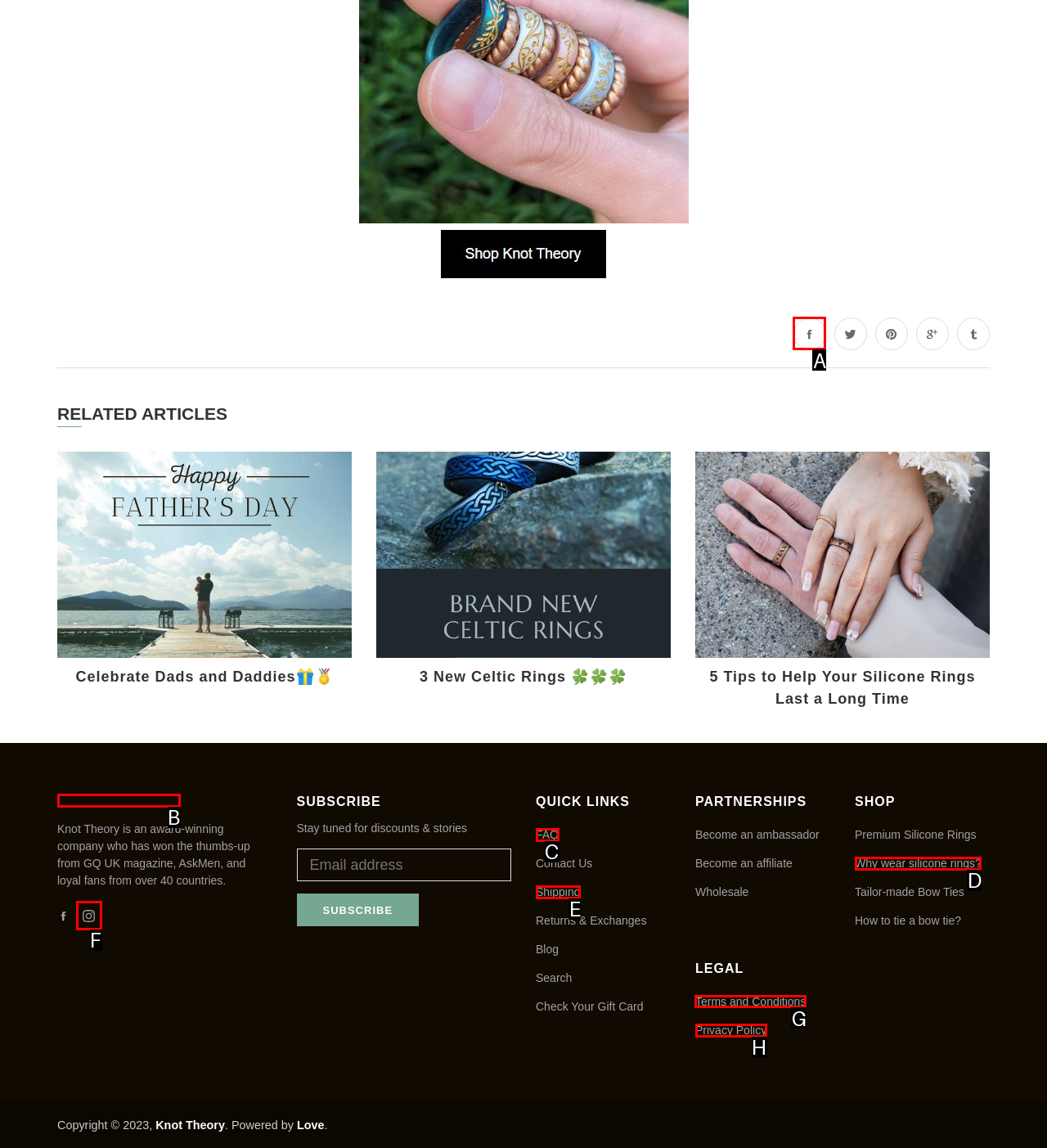What option should I click on to execute the task: View the Terms and Conditions? Give the letter from the available choices.

G